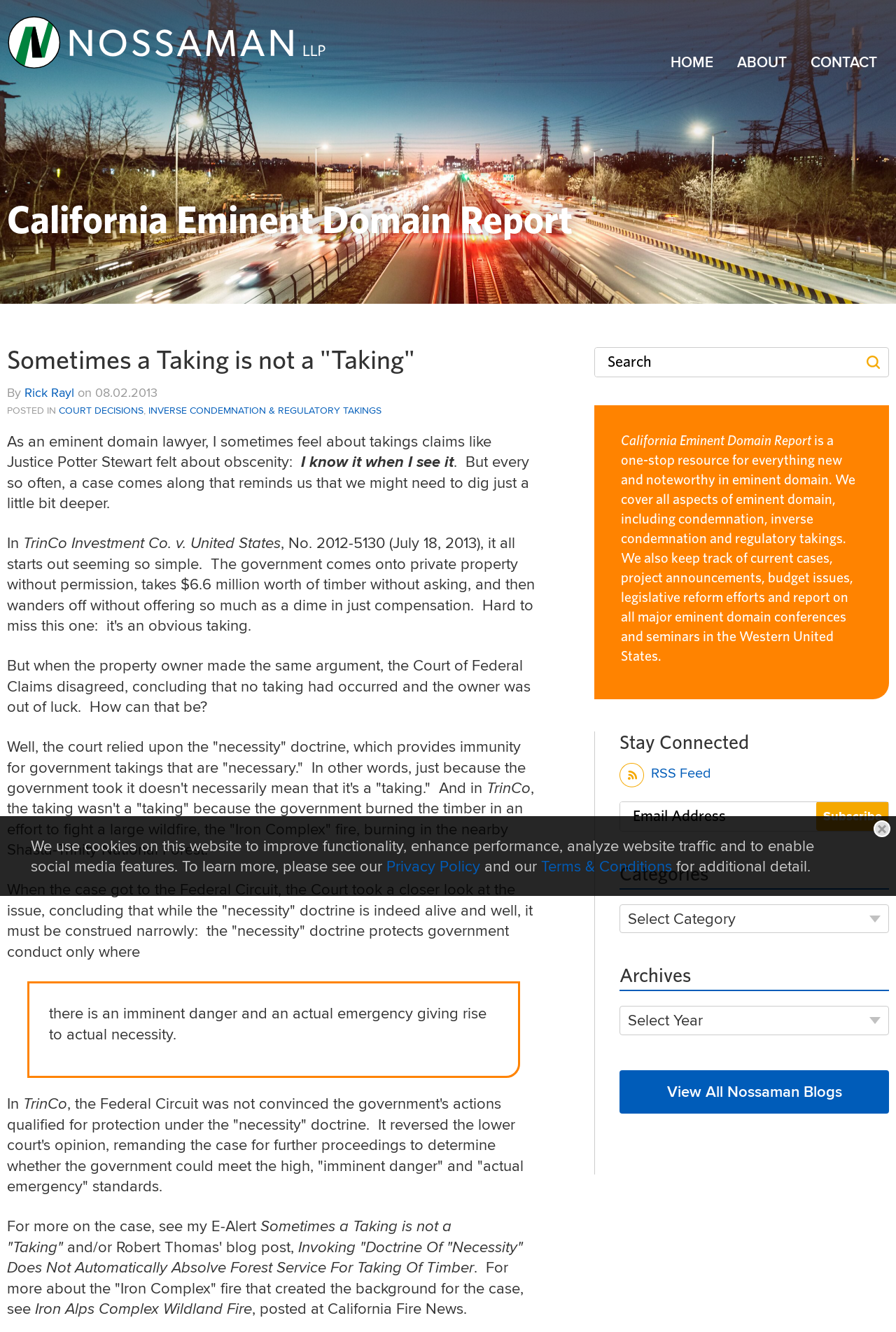Identify the bounding box coordinates of the part that should be clicked to carry out this instruction: "View all Nossaman blogs".

[0.691, 0.803, 0.992, 0.836]